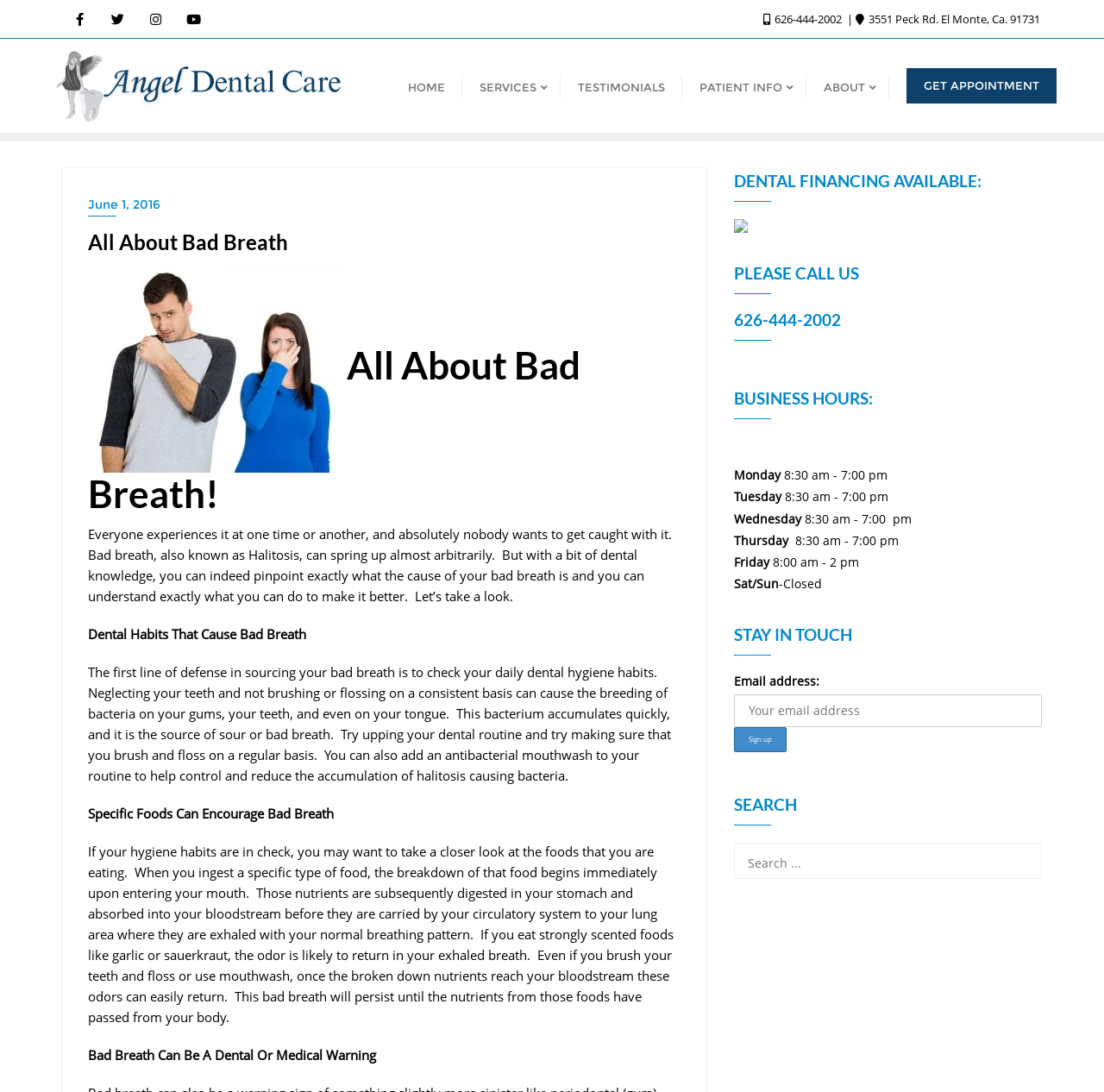Respond to the question below with a single word or phrase:
What is the name of the dental care center?

Angel Dental Care